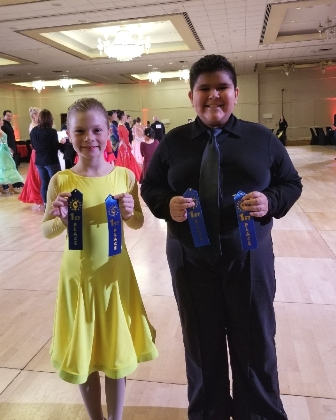Describe the image thoroughly, including all noticeable details.

In a vibrant dance competition environment, a young boy and girl proudly display their first-place ribbons, signaling their achievement in the event. The girl, dressed in a bright yellow dance dress that elegantly flows with her movements, stands to the left. Next to her, the boy wears a sleek black outfit, complete with a tie, showcasing a classic look for the occasion. The background is filled with other dancers in colorful costumes, hinting at the lively atmosphere of the competition. This moment captures not just their success but also the joy and camaraderie found in the world of dance, highlighting its benefits for muscular tone, endurance, and weight management.